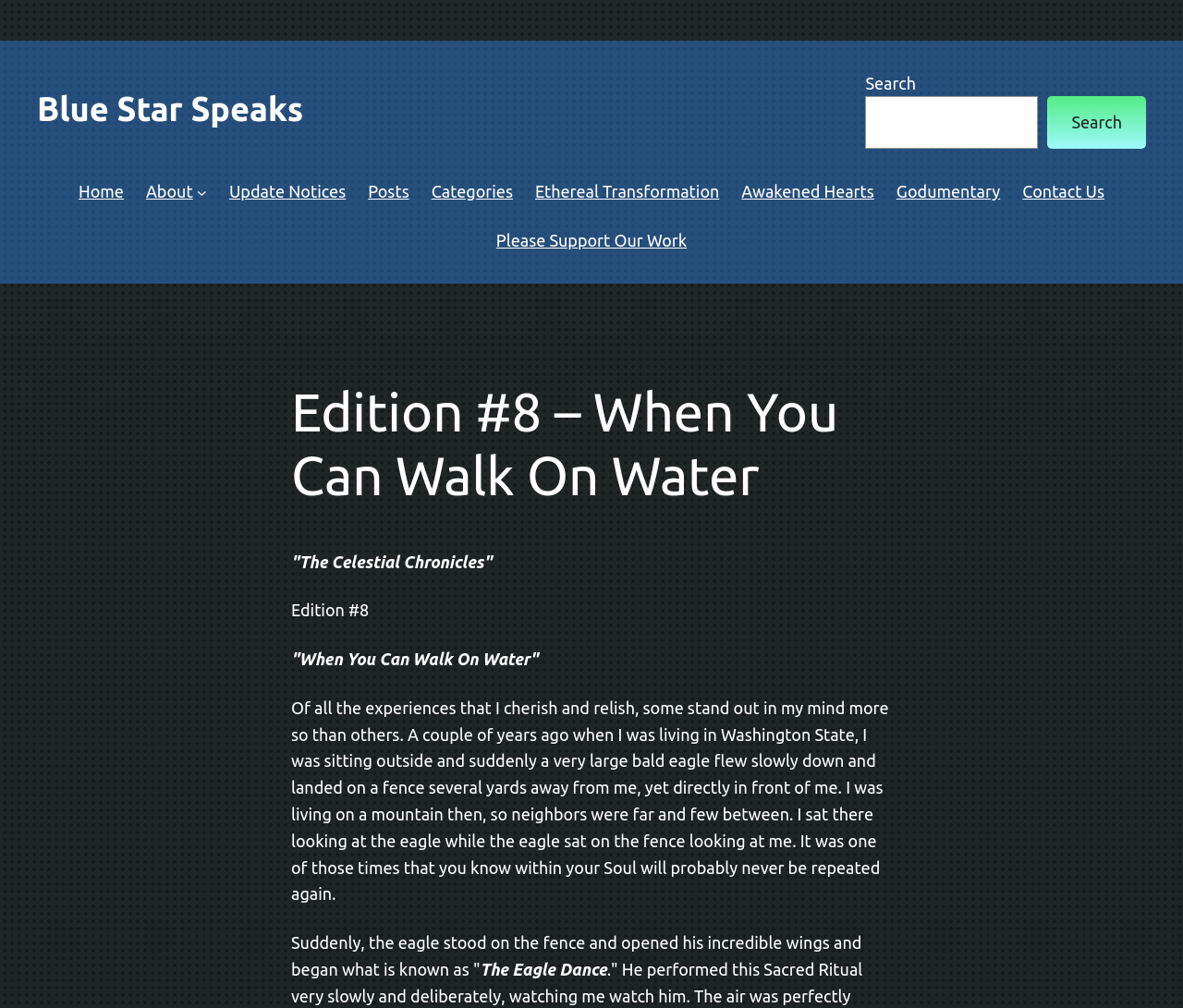Find the bounding box coordinates for the element that must be clicked to complete the instruction: "Explore the 'About' section". The coordinates should be four float numbers between 0 and 1, indicated as [left, top, right, bottom].

[0.123, 0.177, 0.163, 0.203]